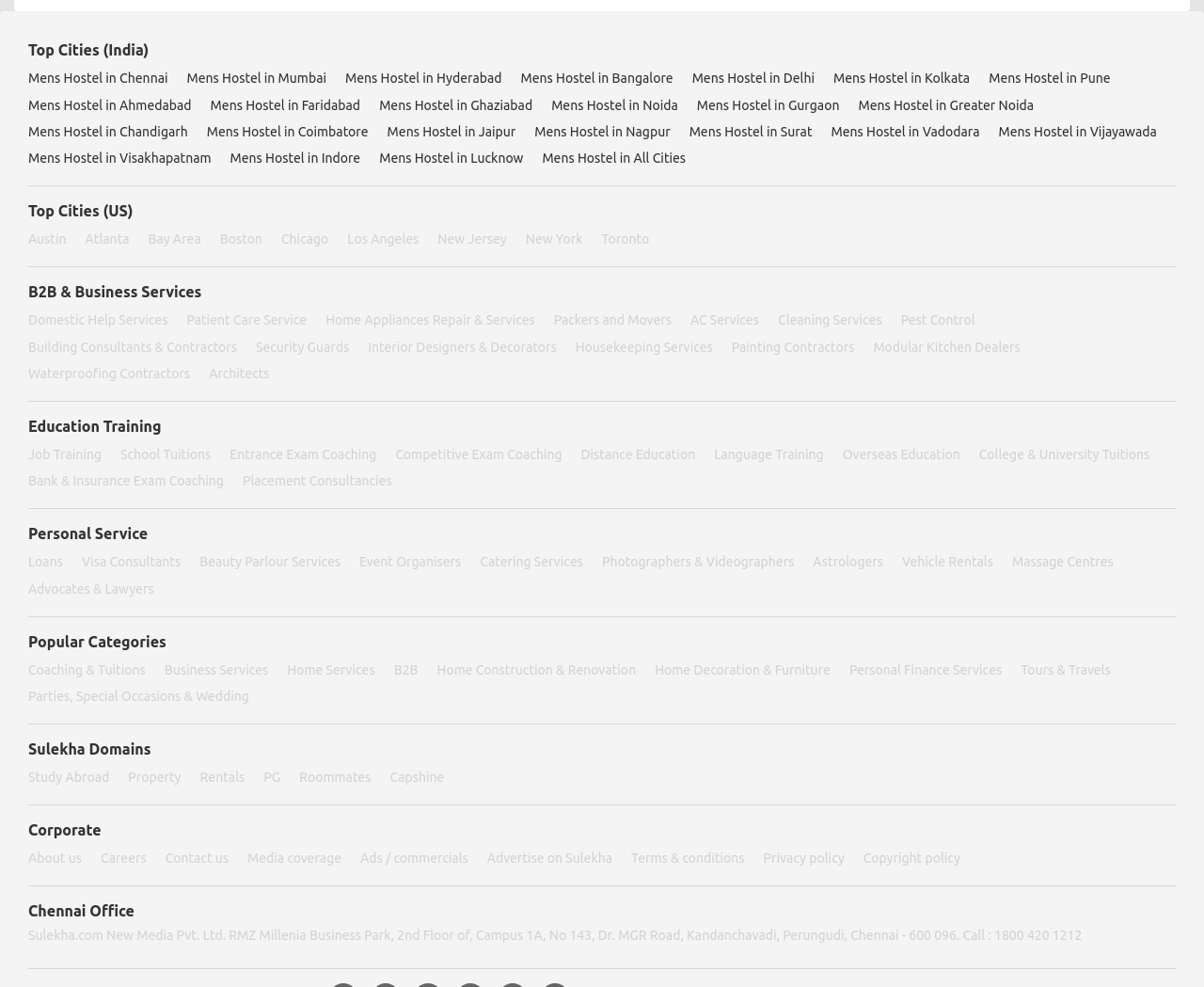Find the bounding box coordinates of the element to click in order to complete the given instruction: "Click on the 'Post Comment' button."

None